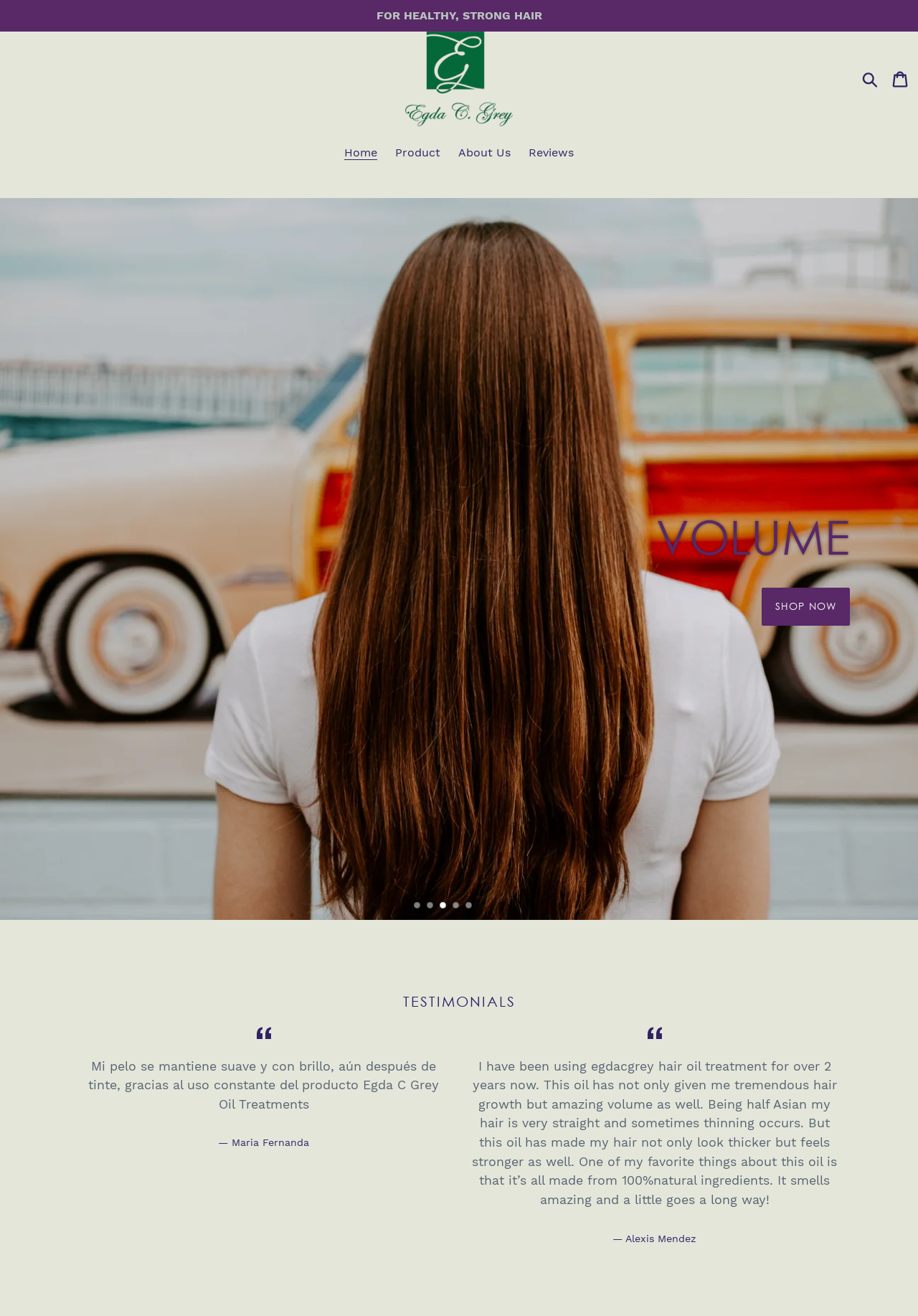Please specify the bounding box coordinates of the area that should be clicked to accomplish the following instruction: "Shop now". The coordinates should consist of four float numbers between 0 and 1, i.e., [left, top, right, bottom].

[0.83, 0.223, 0.926, 0.252]